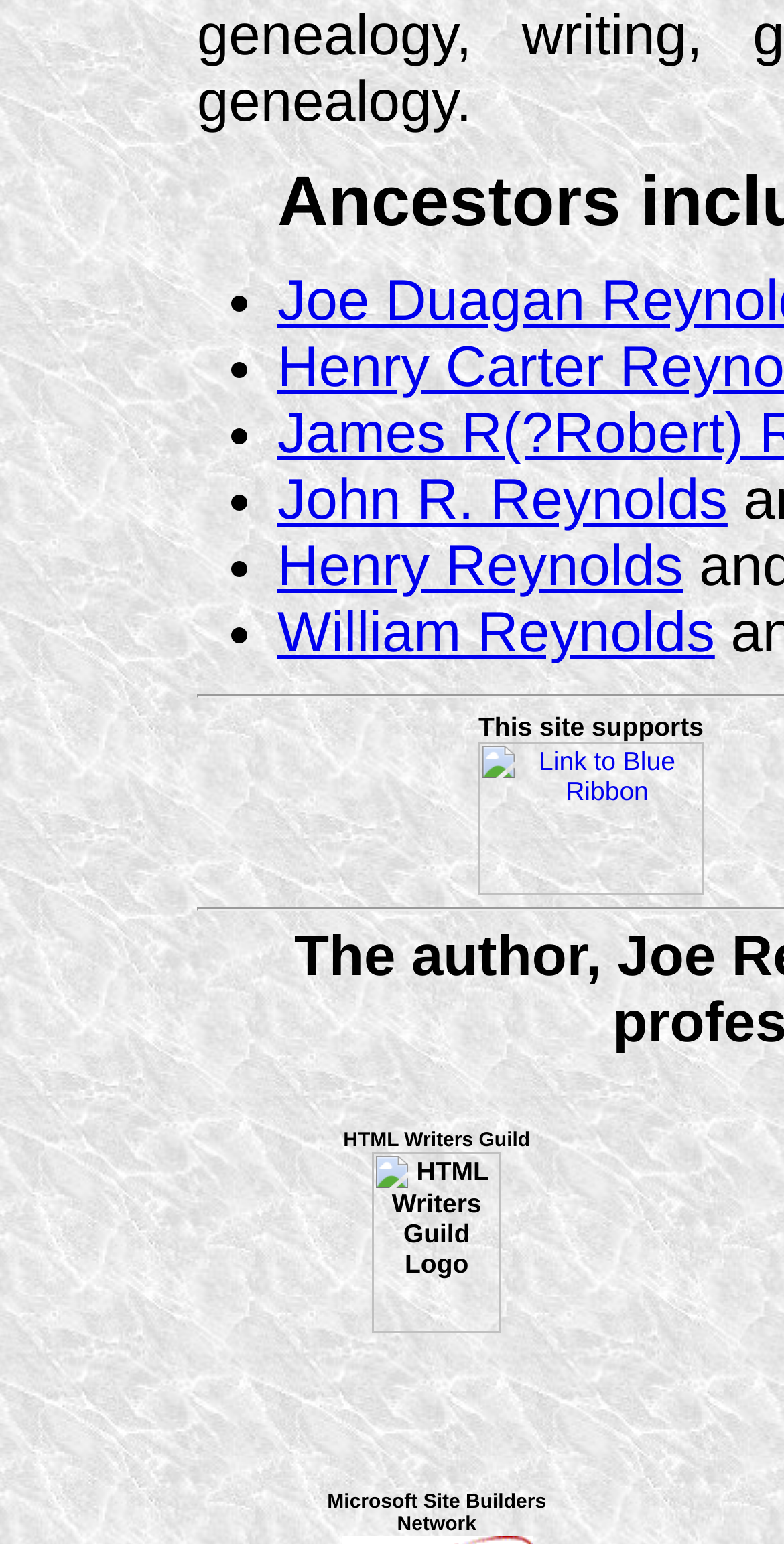What is the logo above the 'Network' text?
Using the picture, provide a one-word or short phrase answer.

HTML Writers Guild Logo